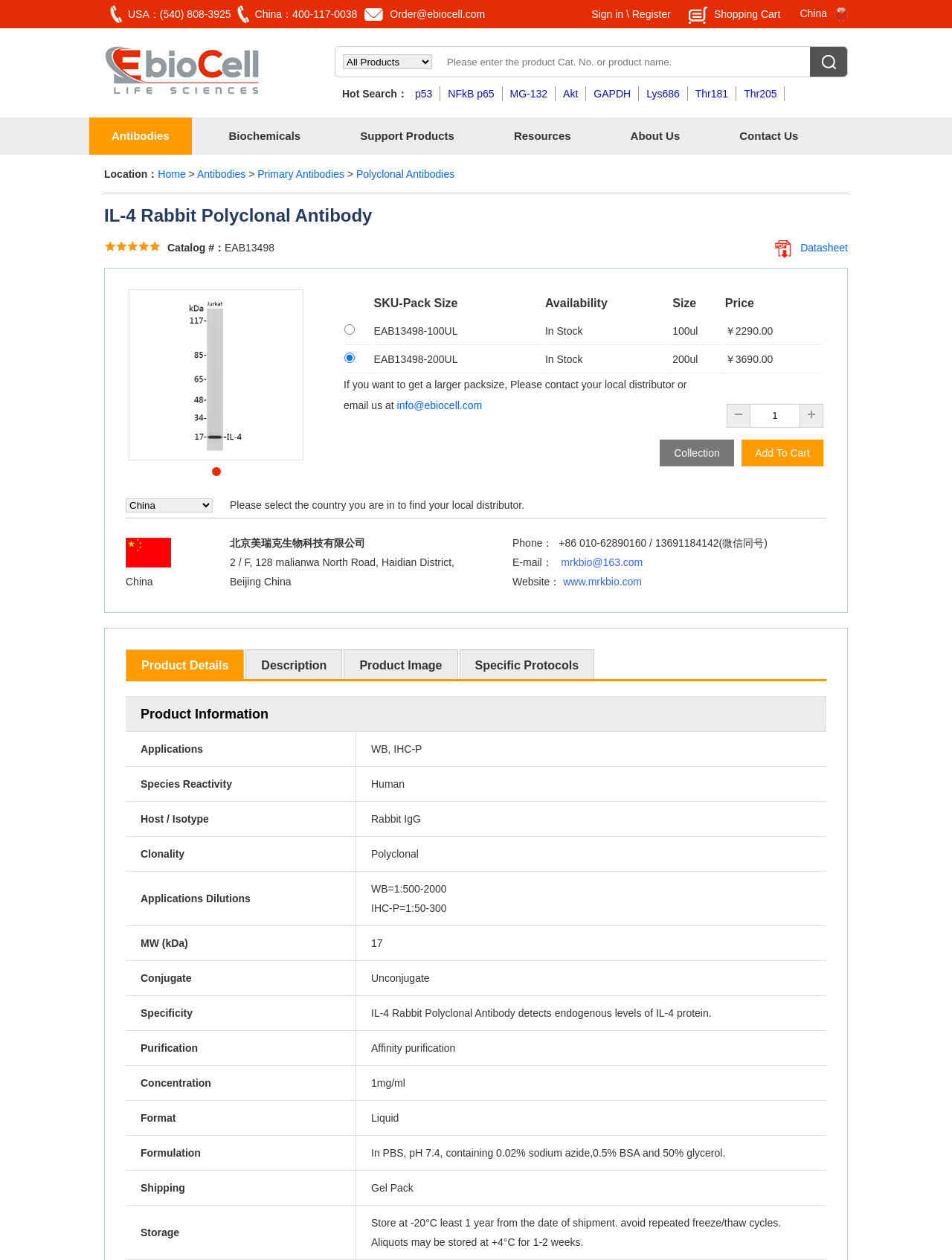Given the description info@ebiocell.com, predict the bounding box coordinates of the UI element. Ensure the coordinates are in the format (top-left x, top-left y, bottom-right x, bottom-right y) and all values are between 0 and 1.

[0.417, 0.317, 0.506, 0.326]